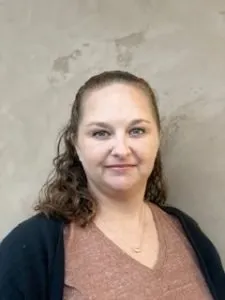Explain what is happening in the image with as much detail as possible.

This image features Carey Pineda, a dedicated teacher at R.F. Hazard Elementary School, who has 18 years of experience in education. Pineda is recognized for her commitment to inspiring her students and fostering an environment where they feel valued and supported. She emphasizes the importance of building relationships with her students and their families, striving to instill a sense of confidence in everyone she teaches. In her role, she advocates for underserved populations, believing firmly that every child has the potential to succeed despite the challenges they may face.